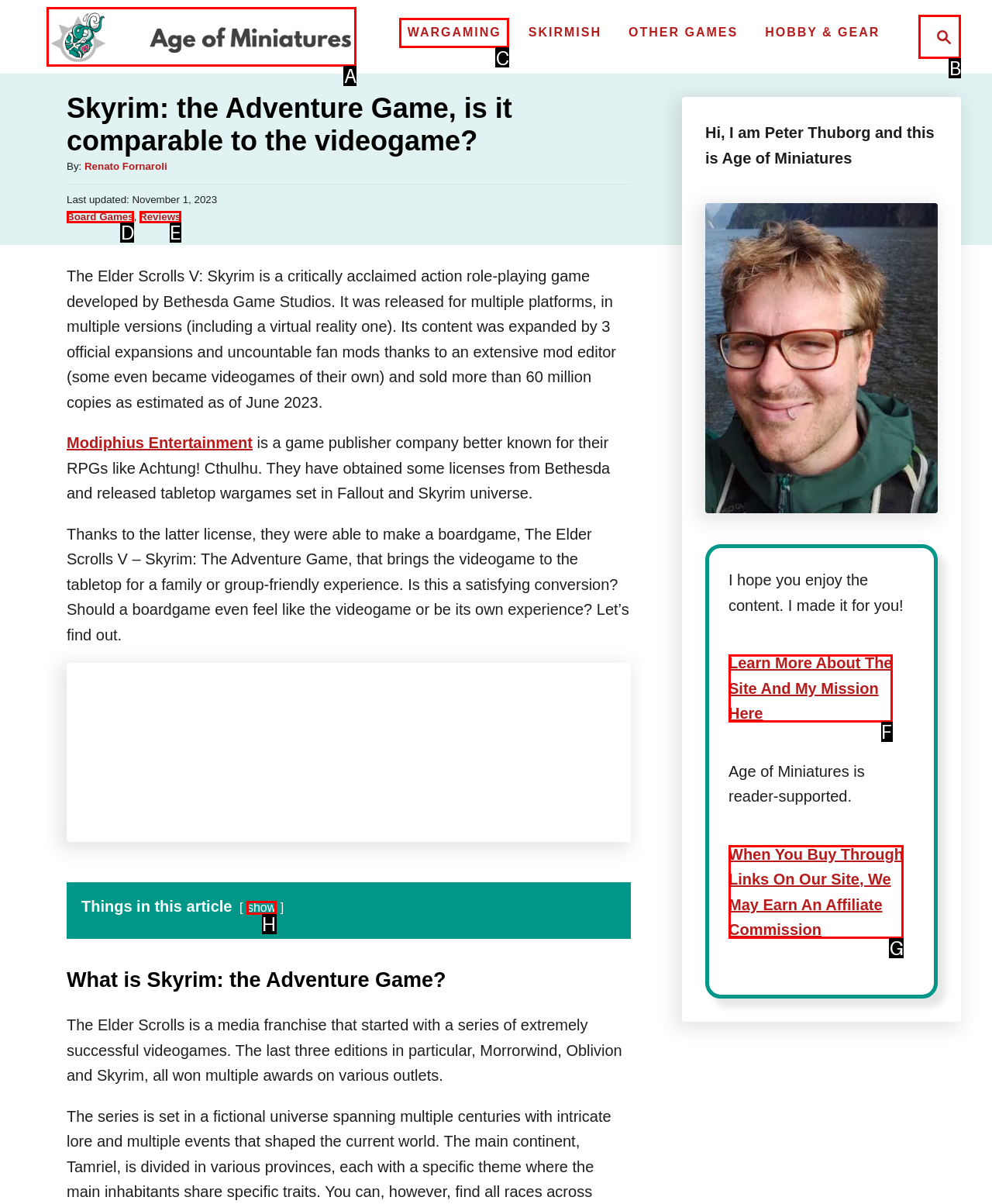For the task: Visit Age of Miniatures website, identify the HTML element to click.
Provide the letter corresponding to the right choice from the given options.

A